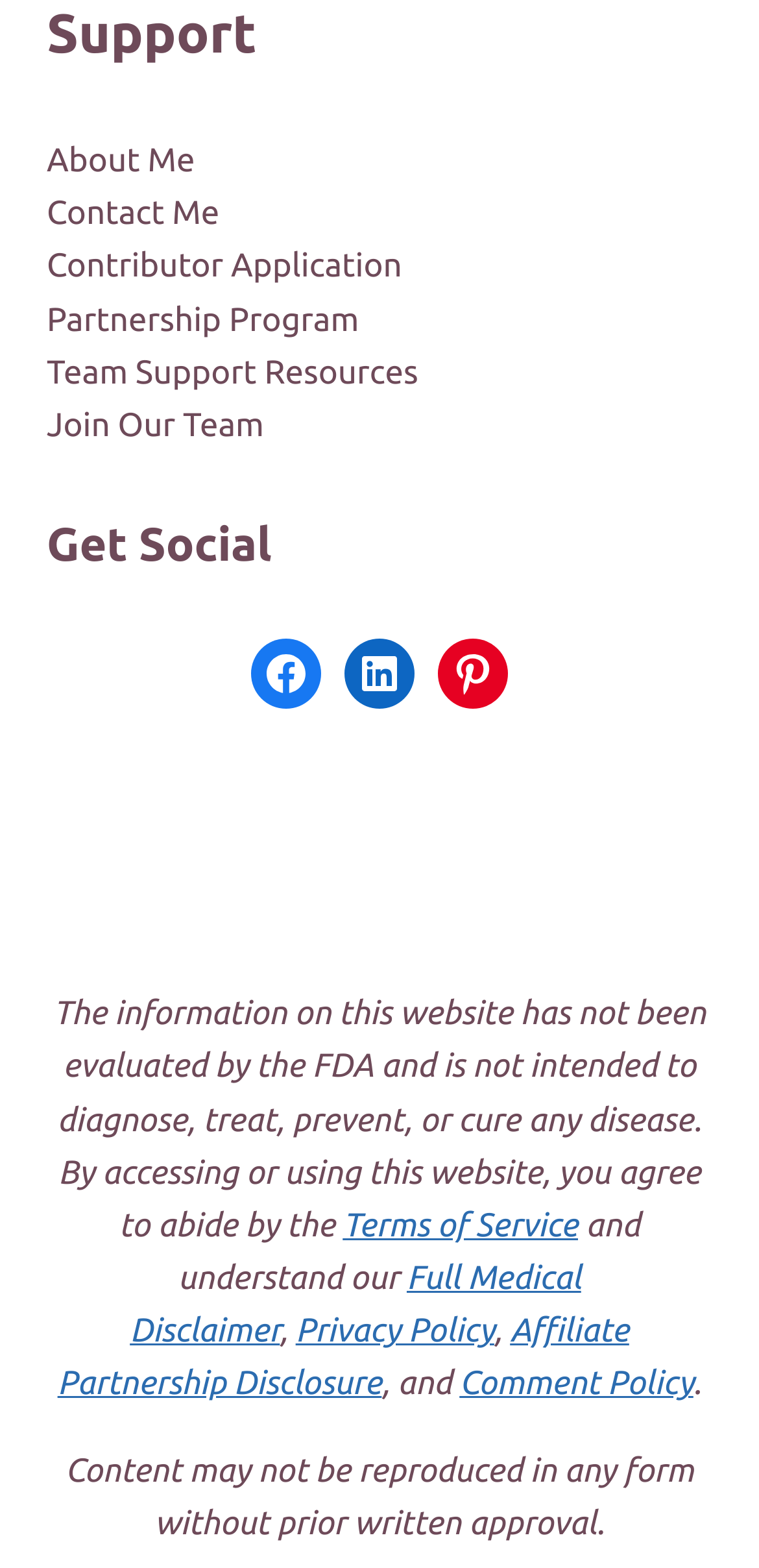What is the purpose of the 'Terms of Service' link?
Based on the visual details in the image, please answer the question thoroughly.

The 'Terms of Service' link is provided to inform users of the terms and conditions of using the website, and by accessing or using the website, users agree to abide by these terms.